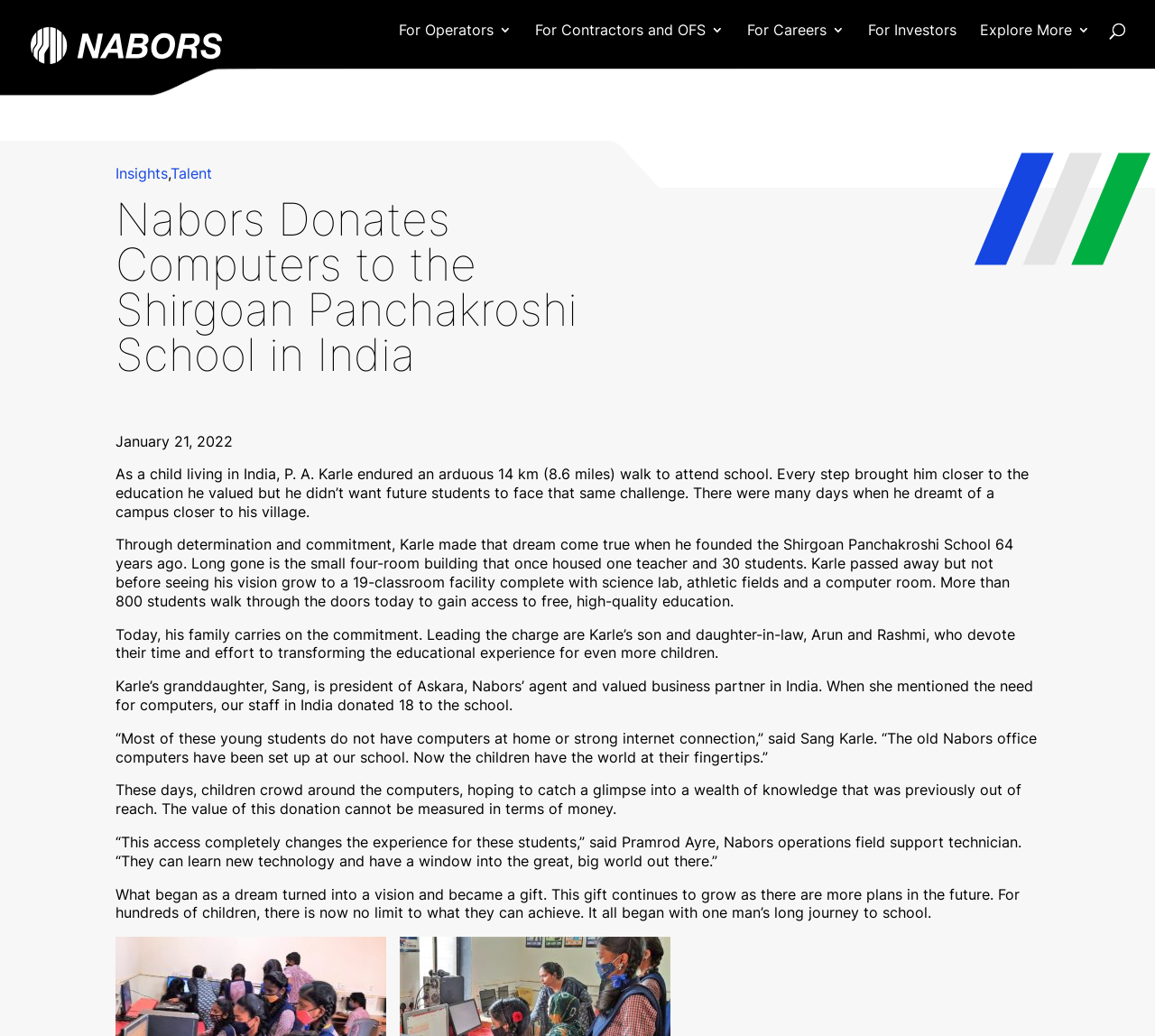Indicate the bounding box coordinates of the element that needs to be clicked to satisfy the following instruction: "Click on Nabors". The coordinates should be four float numbers between 0 and 1, i.e., [left, top, right, bottom].

[0.027, 0.023, 0.167, 0.04]